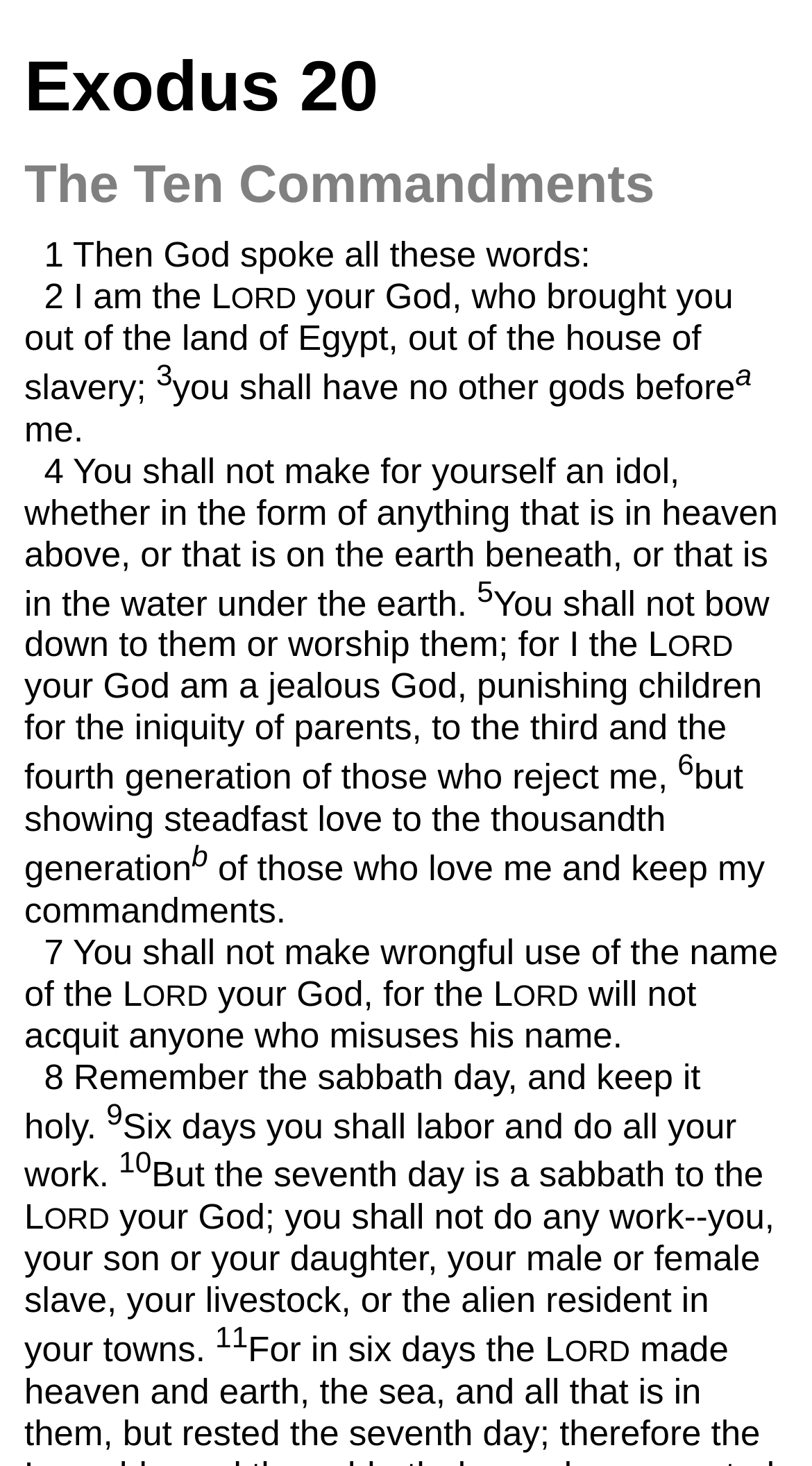What is the punishment for rejecting God?
Please answer the question with a single word or phrase, referencing the image.

Punishing children for the iniquity of parents